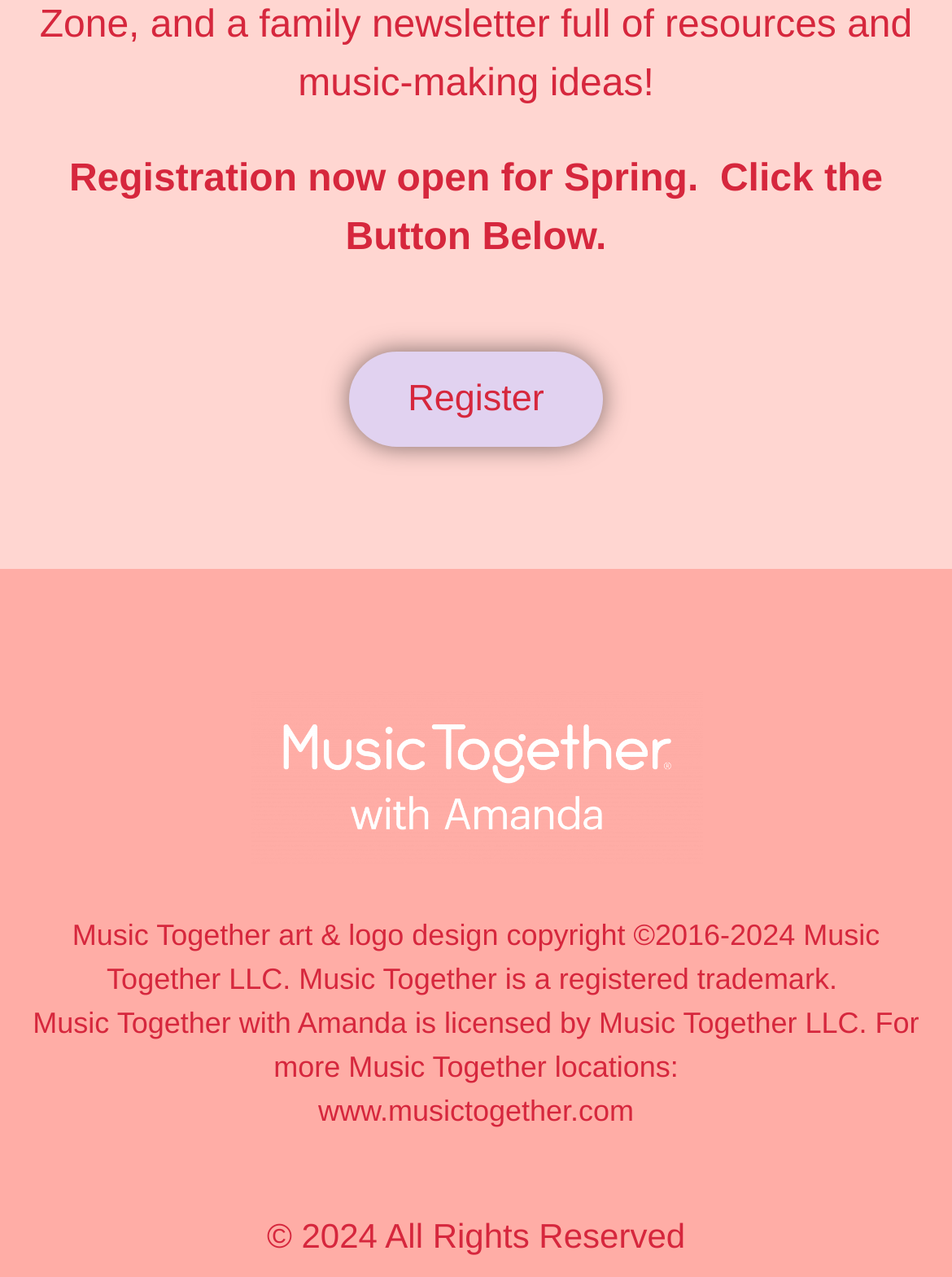What is the official website of Music Together? Please answer the question using a single word or phrase based on the image.

www.musictogether.com